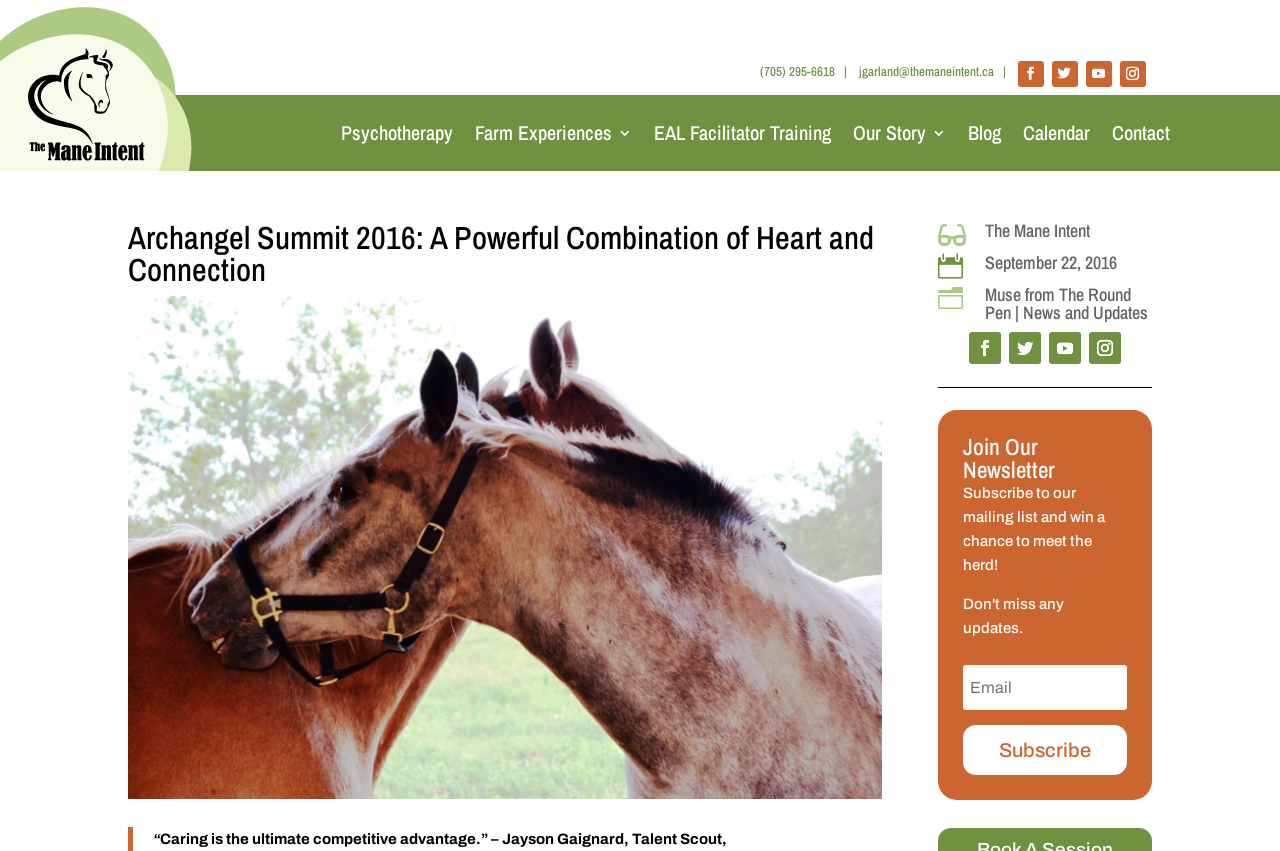Please analyze the image and provide a thorough answer to the question:
What are the social media links at the top?

I determined the social media links by looking at the top section of the webpage, where I saw a series of link elements with icons that correspond to popular social media platforms, including Facebook, Twitter, LinkedIn, and Instagram.